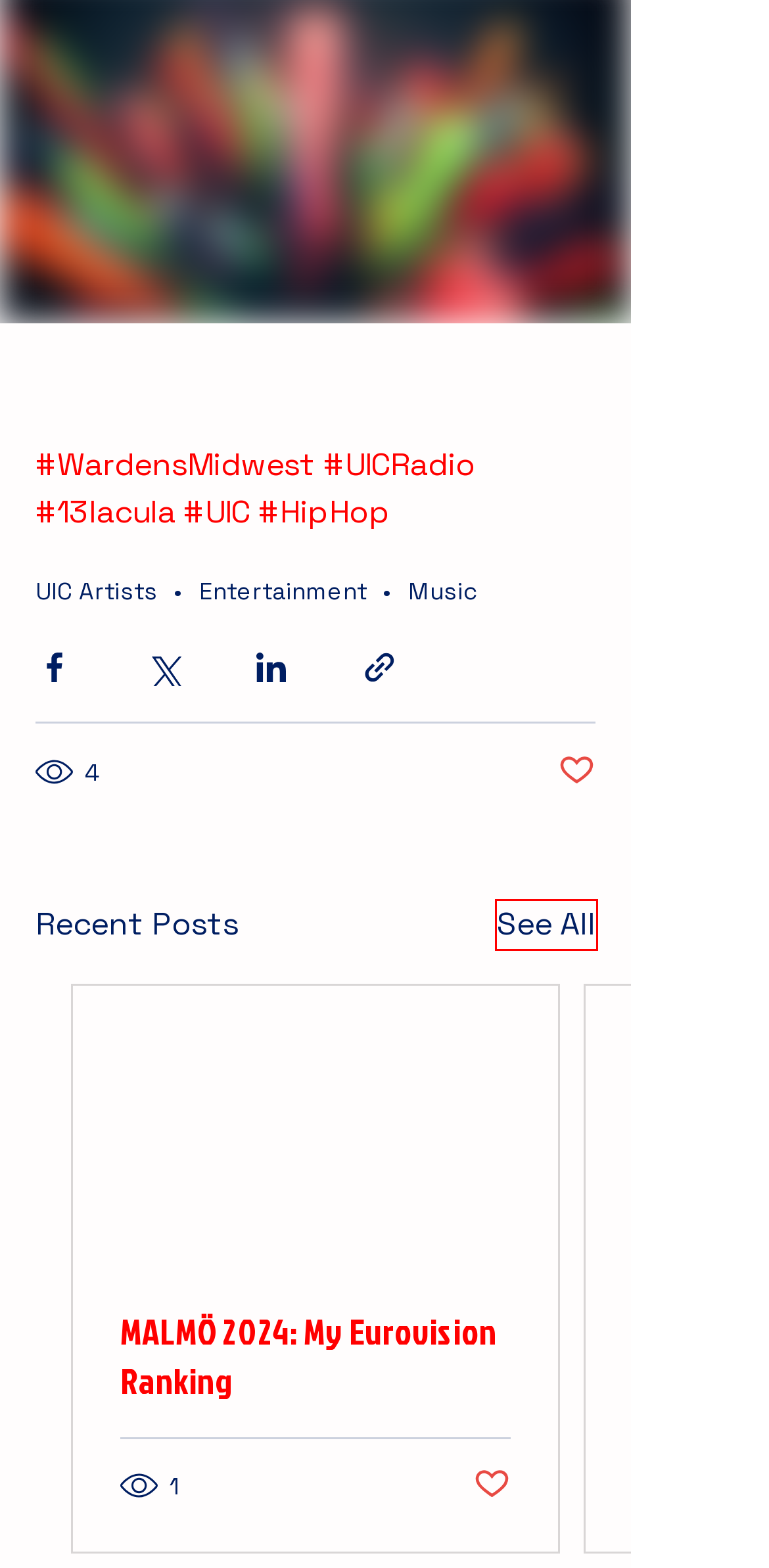Consider the screenshot of a webpage with a red bounding box and select the webpage description that best describes the new page that appears after clicking the element inside the red box. Here are the candidates:
A. Entertainment
B. Blogs! | UIC Radio
C. #13lacula
D. UIC Artists
E. #UIC
F. #UICRadio
G. MALMÖ 2024: My Eurovision Ranking
H. #HipHop

B